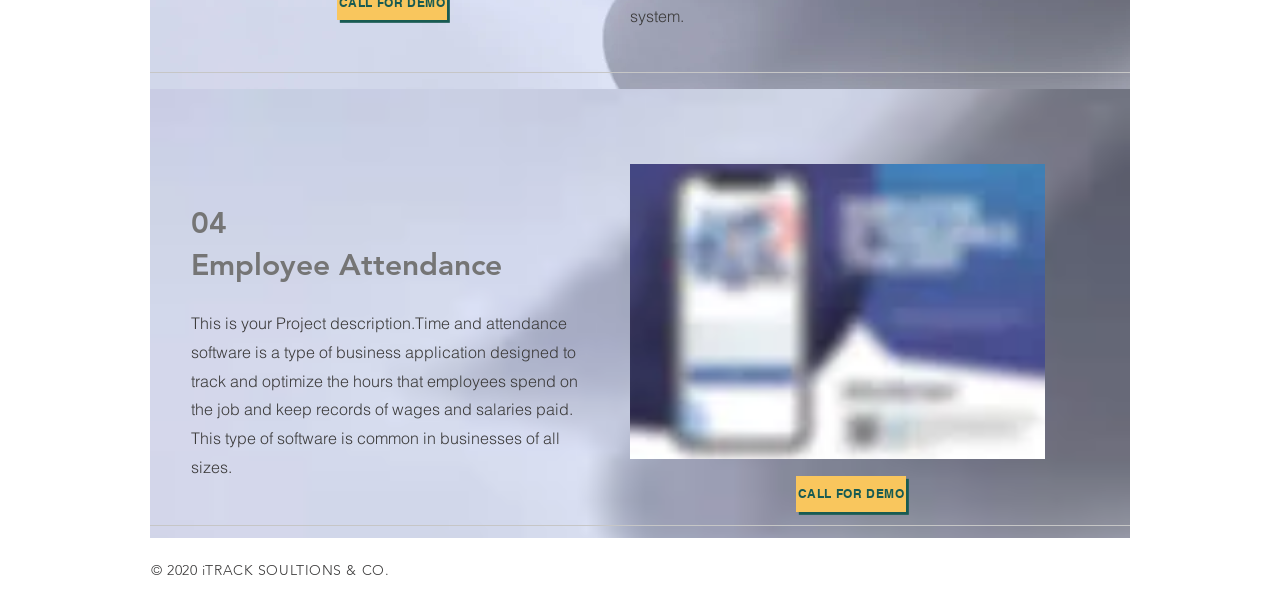Determine the bounding box coordinates (top-left x, top-left y, bottom-right x, bottom-right y) of the UI element described in the following text: aria-label="Facebook"

[0.812, 0.929, 0.836, 0.979]